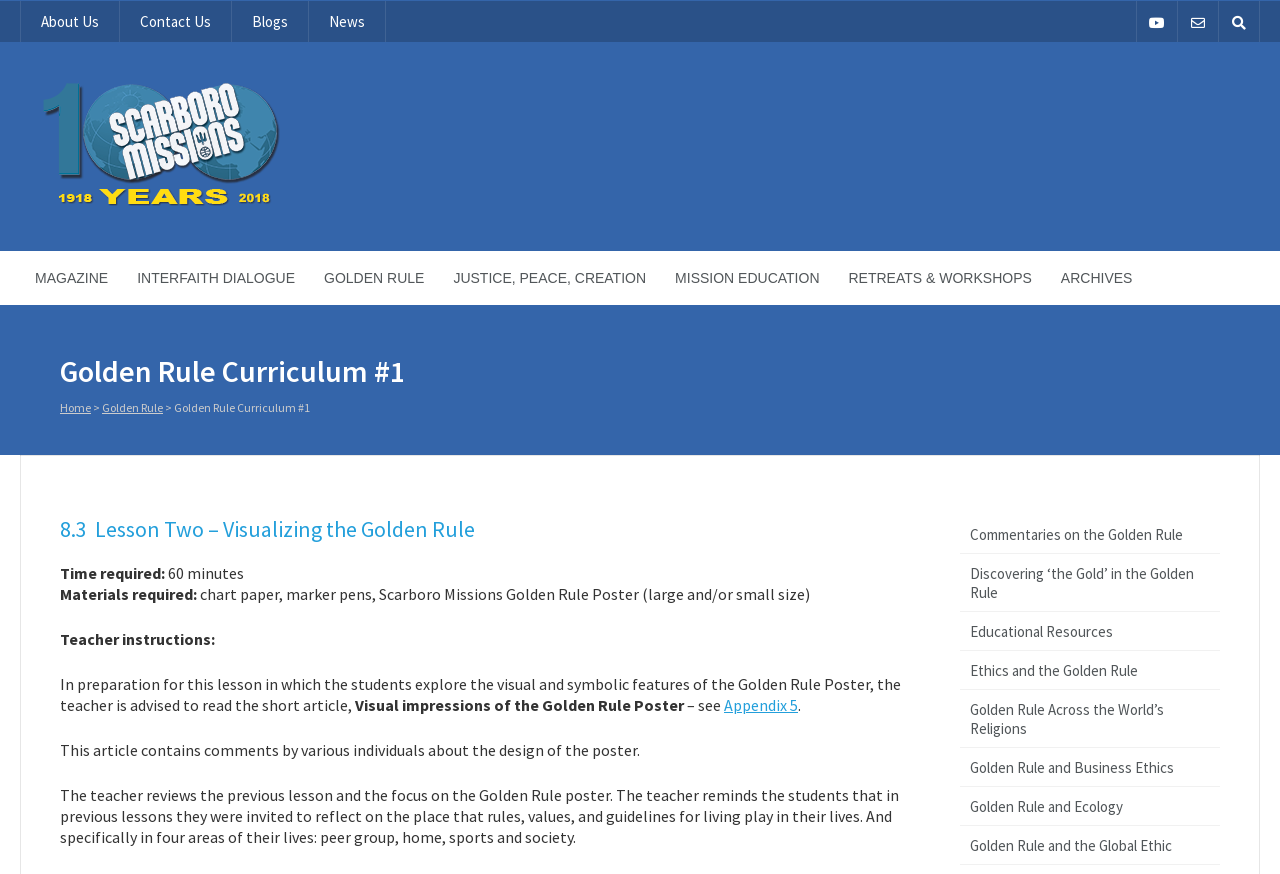Determine the bounding box coordinates for the region that must be clicked to execute the following instruction: "Go to Commentaries on the Golden Rule".

[0.758, 0.601, 0.924, 0.622]